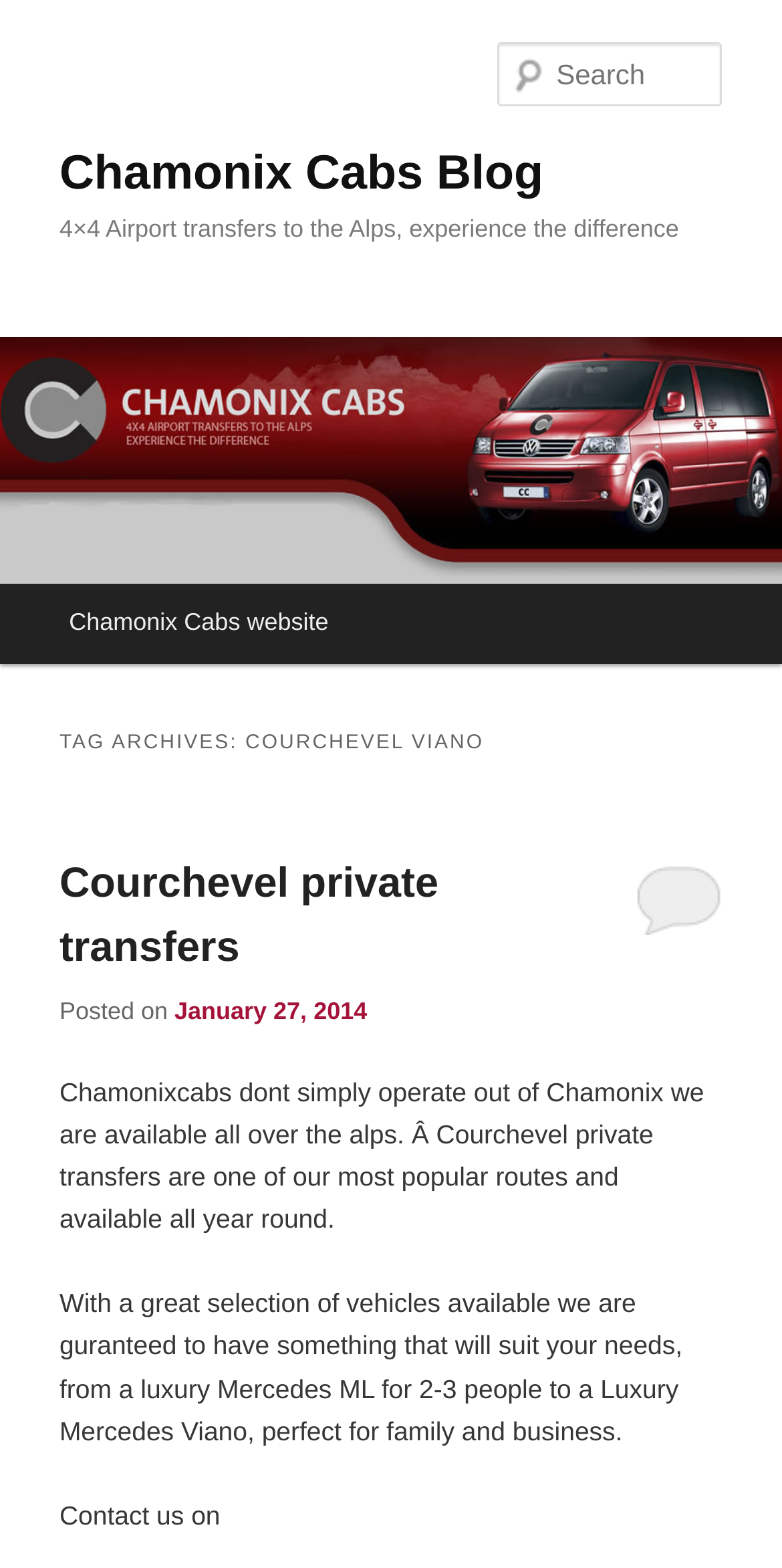Provide a thorough and detailed response to the question by examining the image: 
What is the name of the blog?

The name of the blog can be found in the heading element with the text 'Chamonix Cabs Blog' which is located at the top of the webpage.